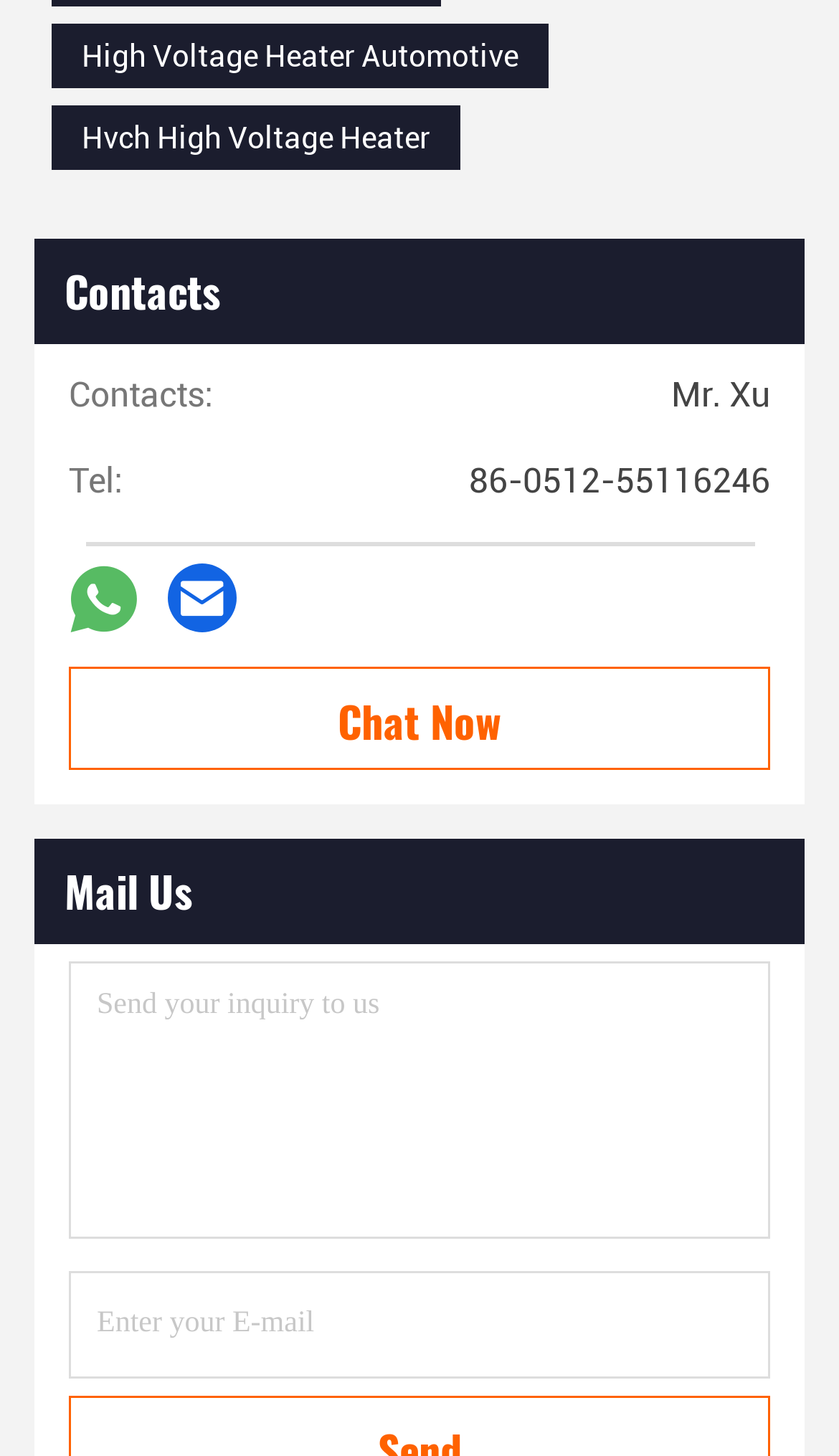Please answer the following query using a single word or phrase: 
What is the phone number to contact?

86-0512-55116246